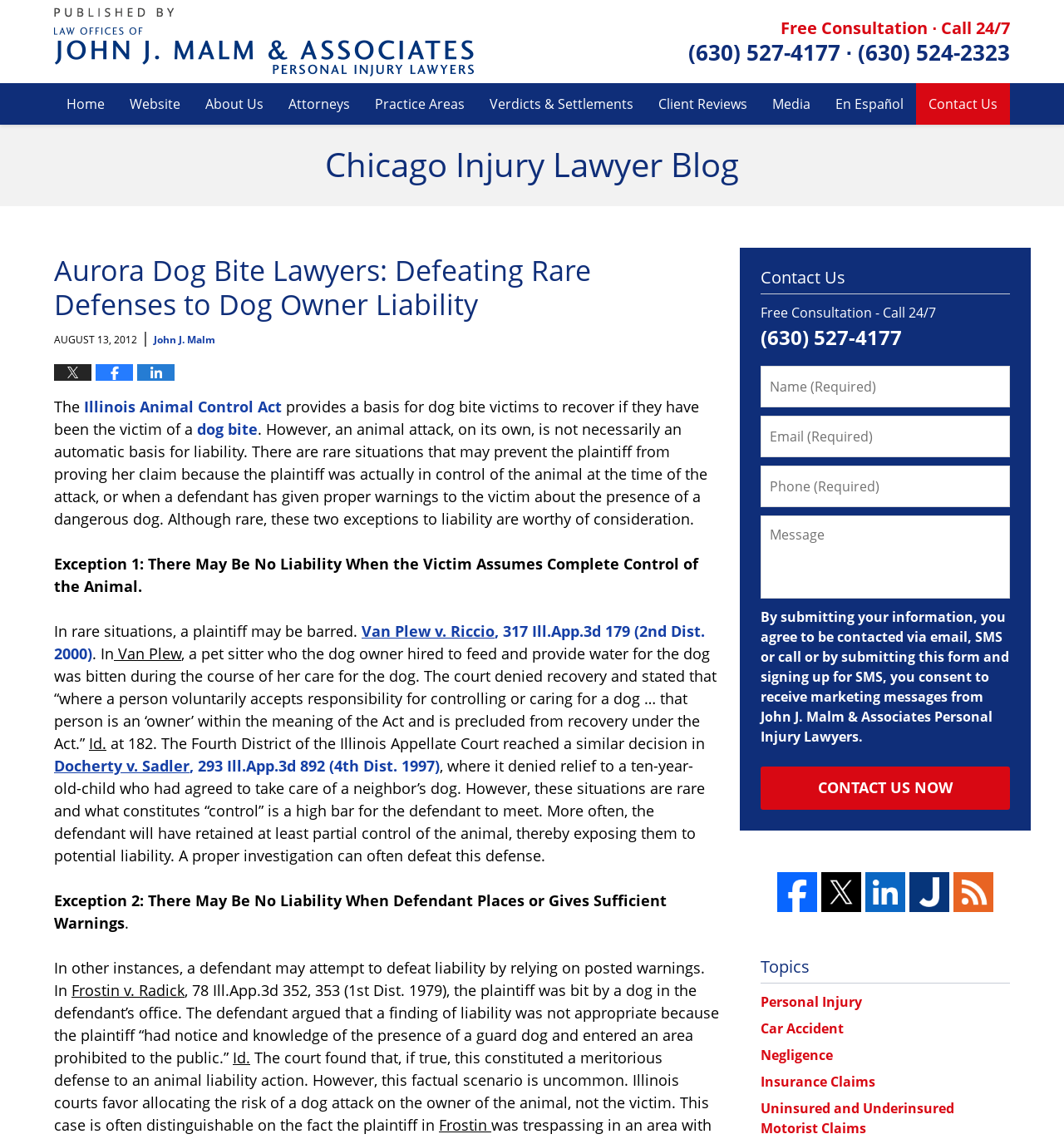Please identify the bounding box coordinates of the clickable region that I should interact with to perform the following instruction: "Click the 'Free Consultation · Call 24/7' link". The coordinates should be expressed as four float numbers between 0 and 1, i.e., [left, top, right, bottom].

[0.734, 0.015, 0.949, 0.035]